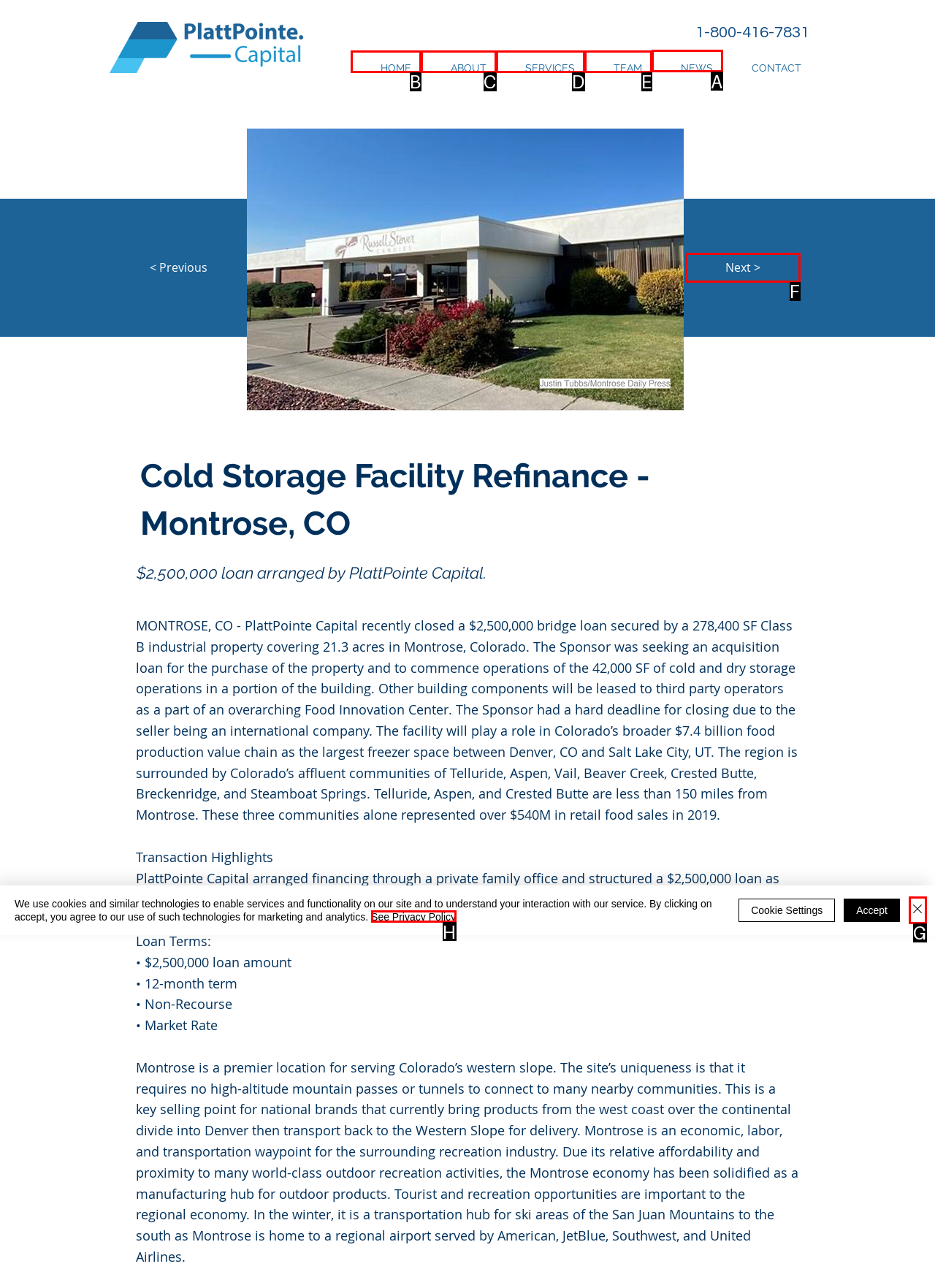Determine the letter of the element to click to accomplish this task: View the NEWS page. Respond with the letter.

A